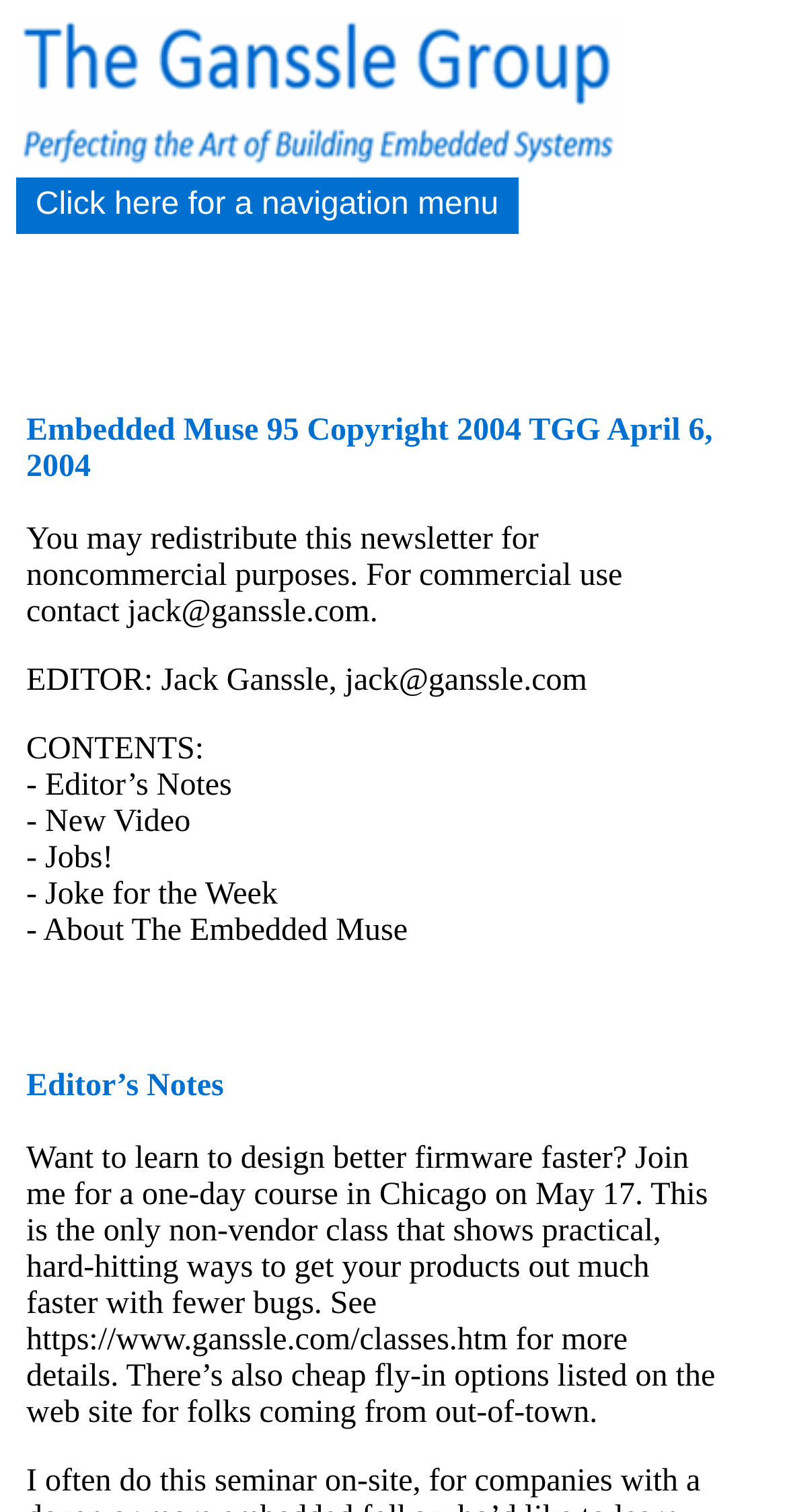Please give a one-word or short phrase response to the following question: 
What is the topic of the editor's notes?

Designing better firmware